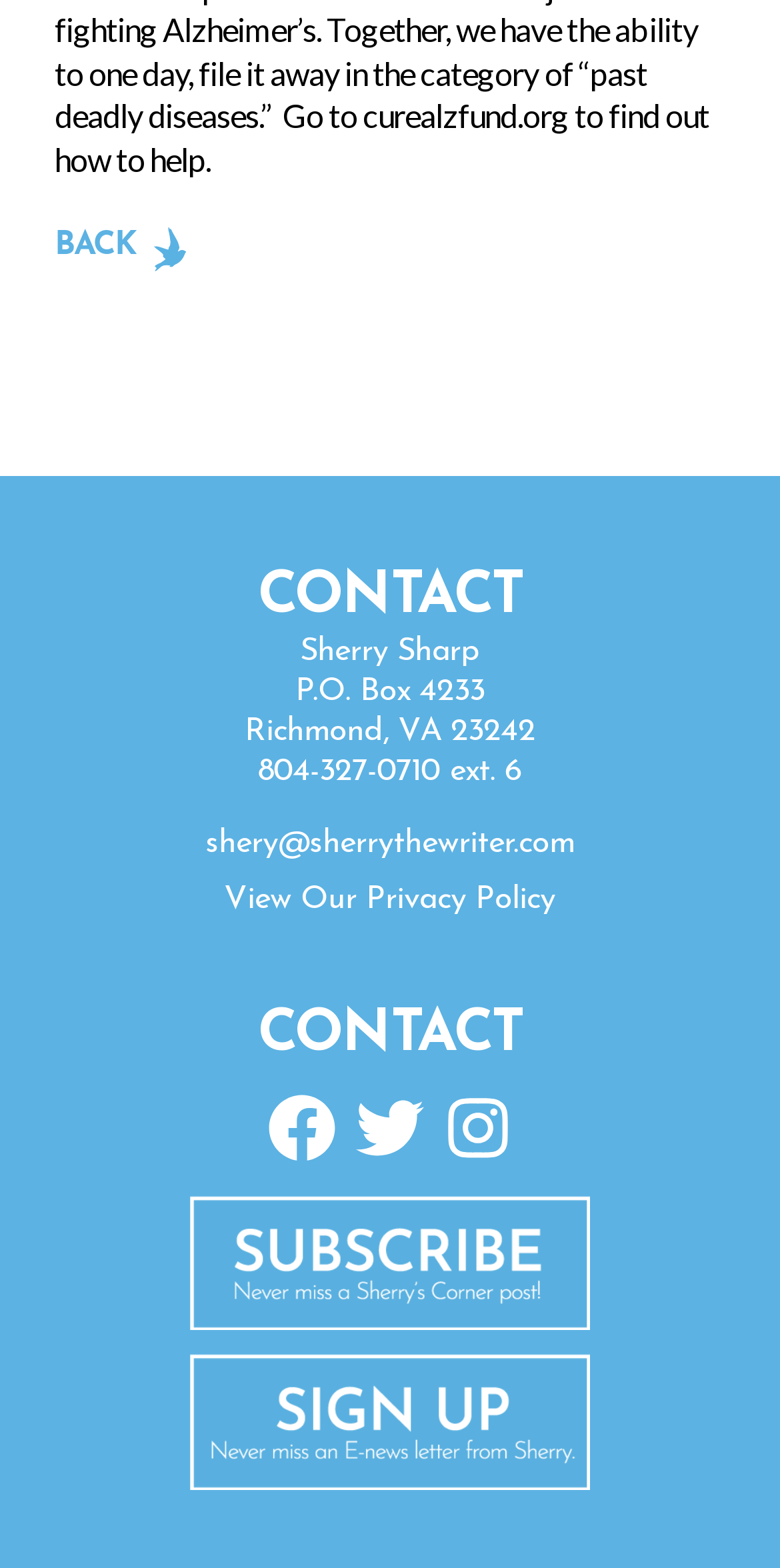Look at the image and write a detailed answer to the question: 
What is the postal address of Sherry Sharp?

The contact page has static texts 'P.O. Box 4233' and 'Richmond, VA 23242', which together form the postal address of Sherry Sharp.